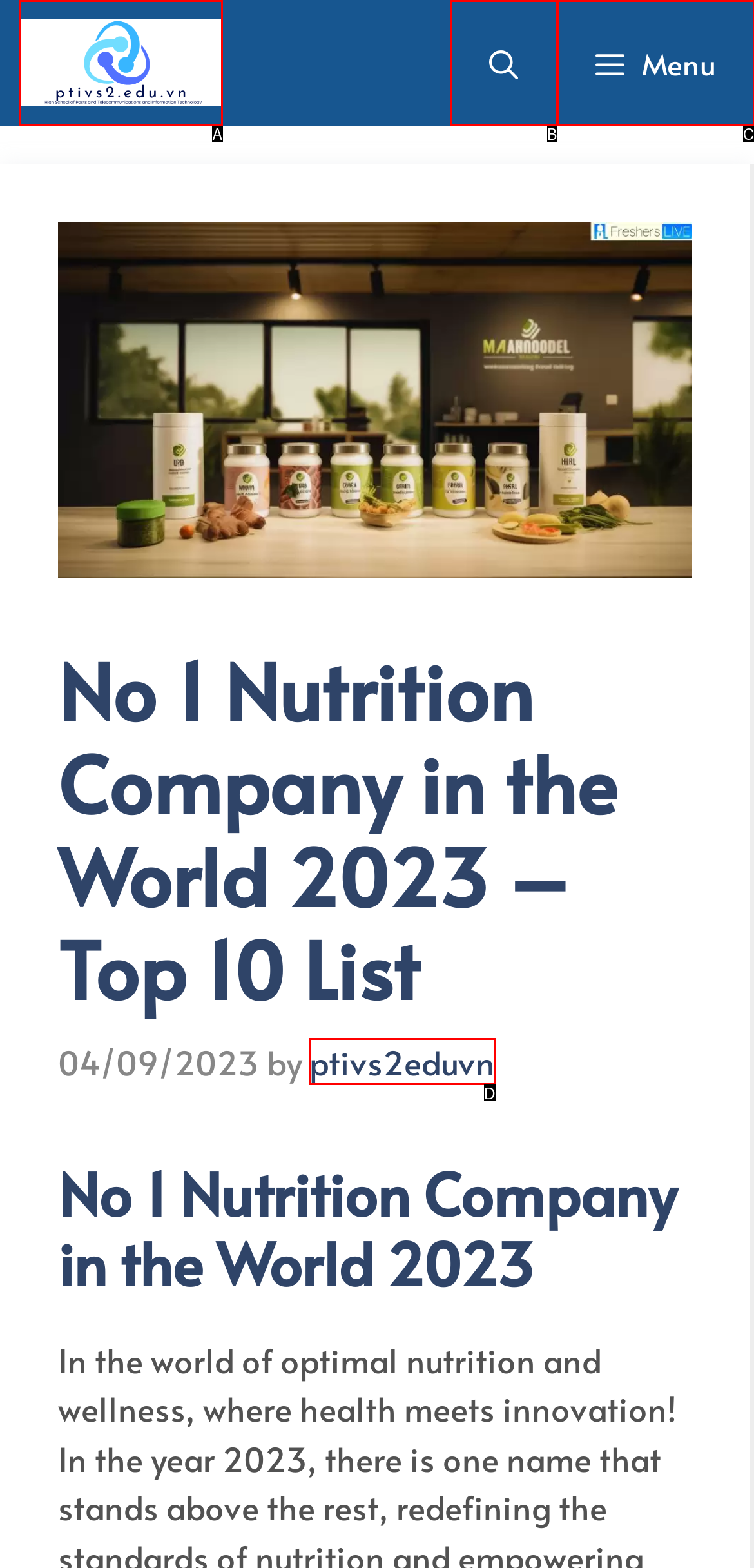Based on the element description: ptivs2eduvn, choose the best matching option. Provide the letter of the option directly.

D